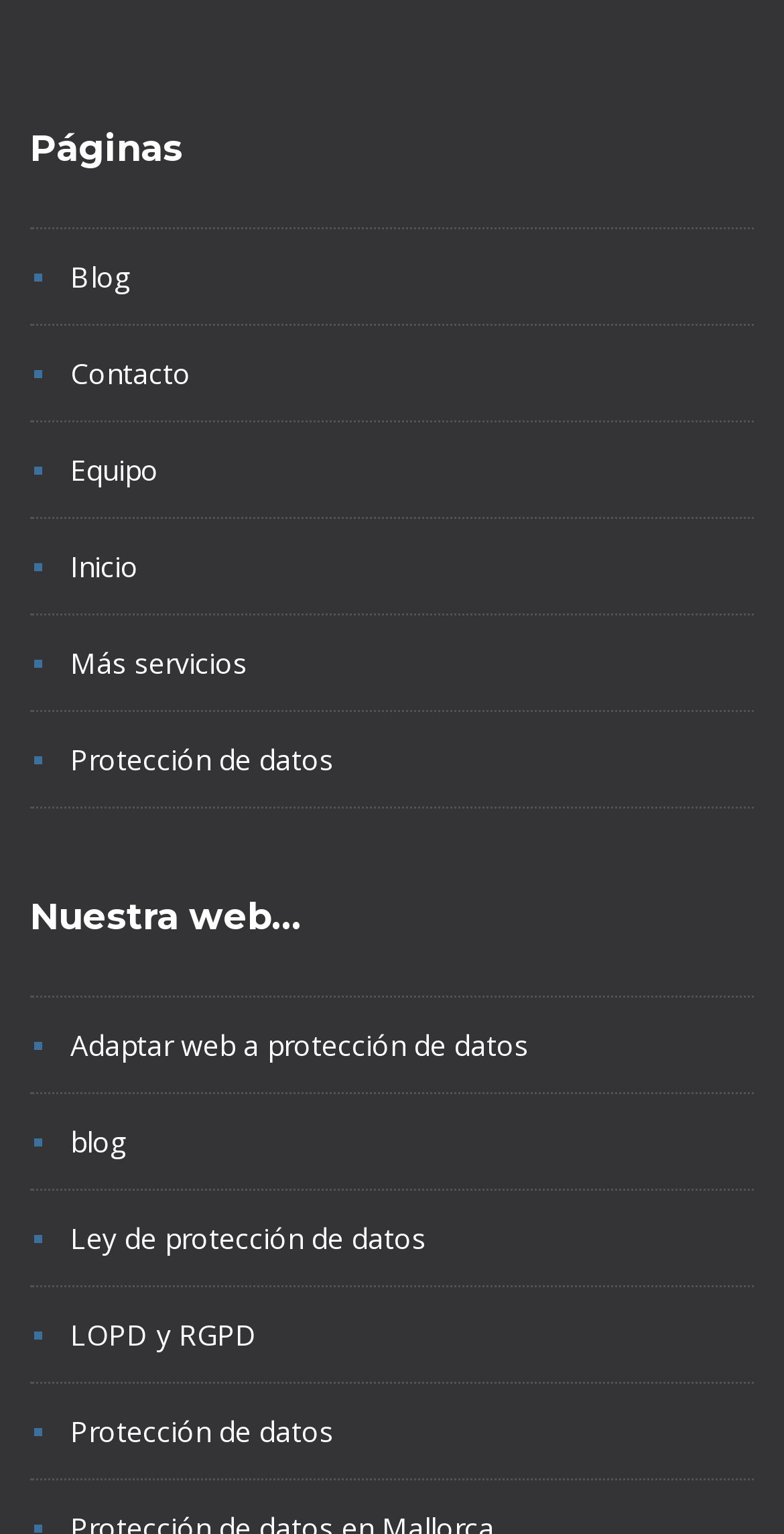Provide the bounding box coordinates for the UI element described in this sentence: "LOPD y RGPD". The coordinates should be four float values between 0 and 1, i.e., [left, top, right, bottom].

[0.09, 0.857, 0.328, 0.882]